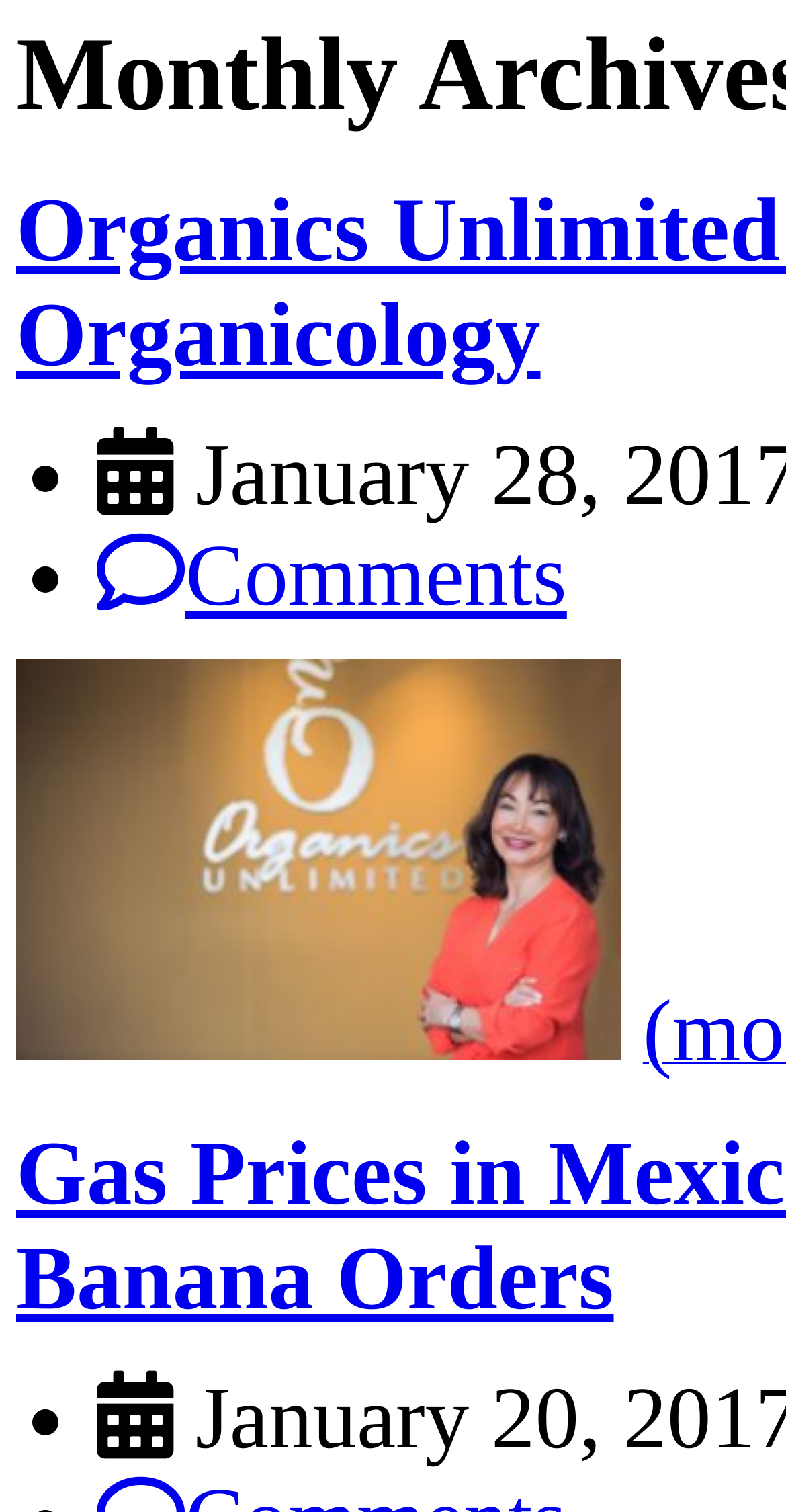Provide the bounding box for the UI element matching this description: "Comments".

[0.123, 0.35, 0.721, 0.414]